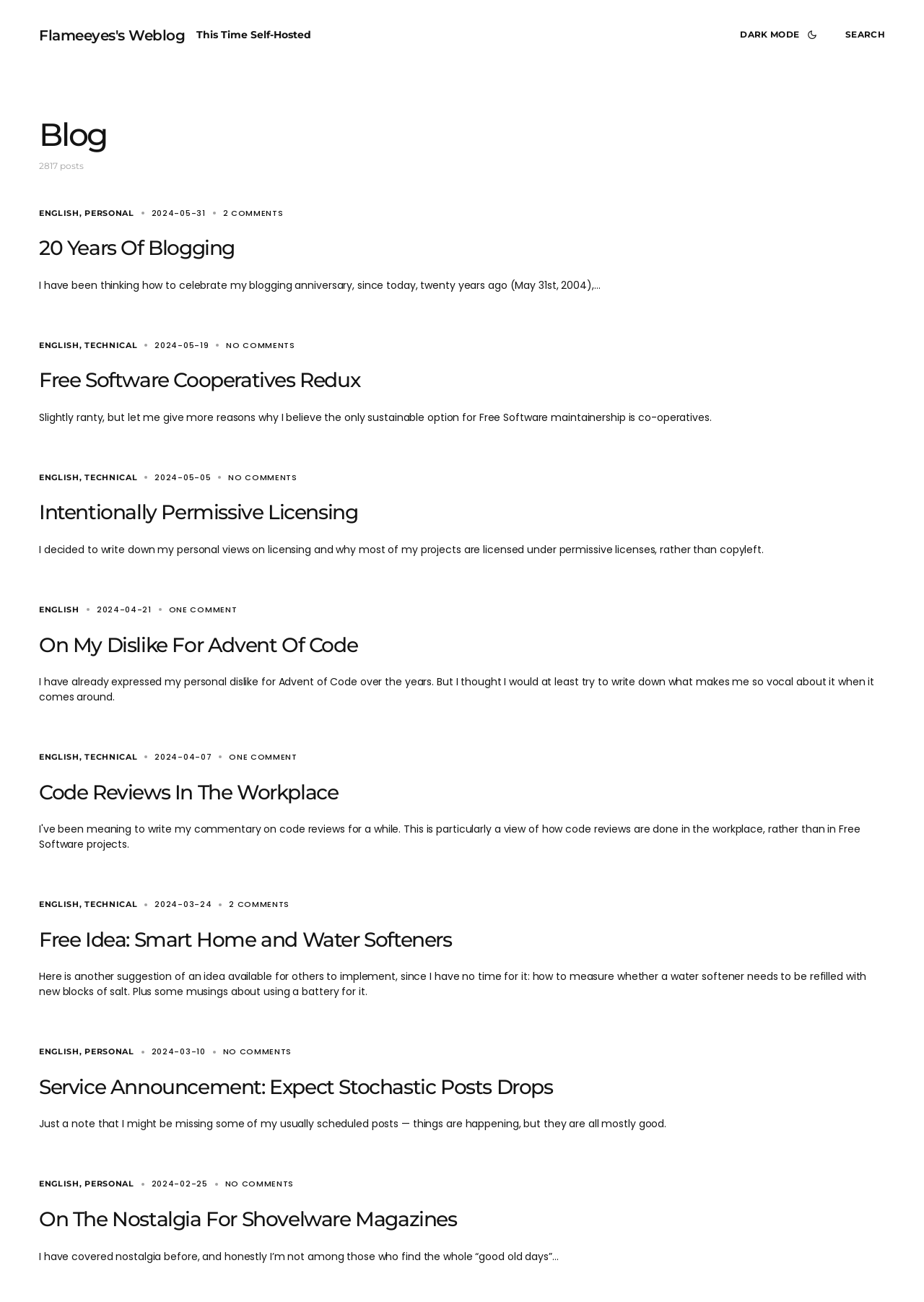What is the name of the weblog?
Based on the content of the image, thoroughly explain and answer the question.

The name of the weblog can be found at the top of the webpage, where it says 'Flameeyes's Weblog' in a link element.